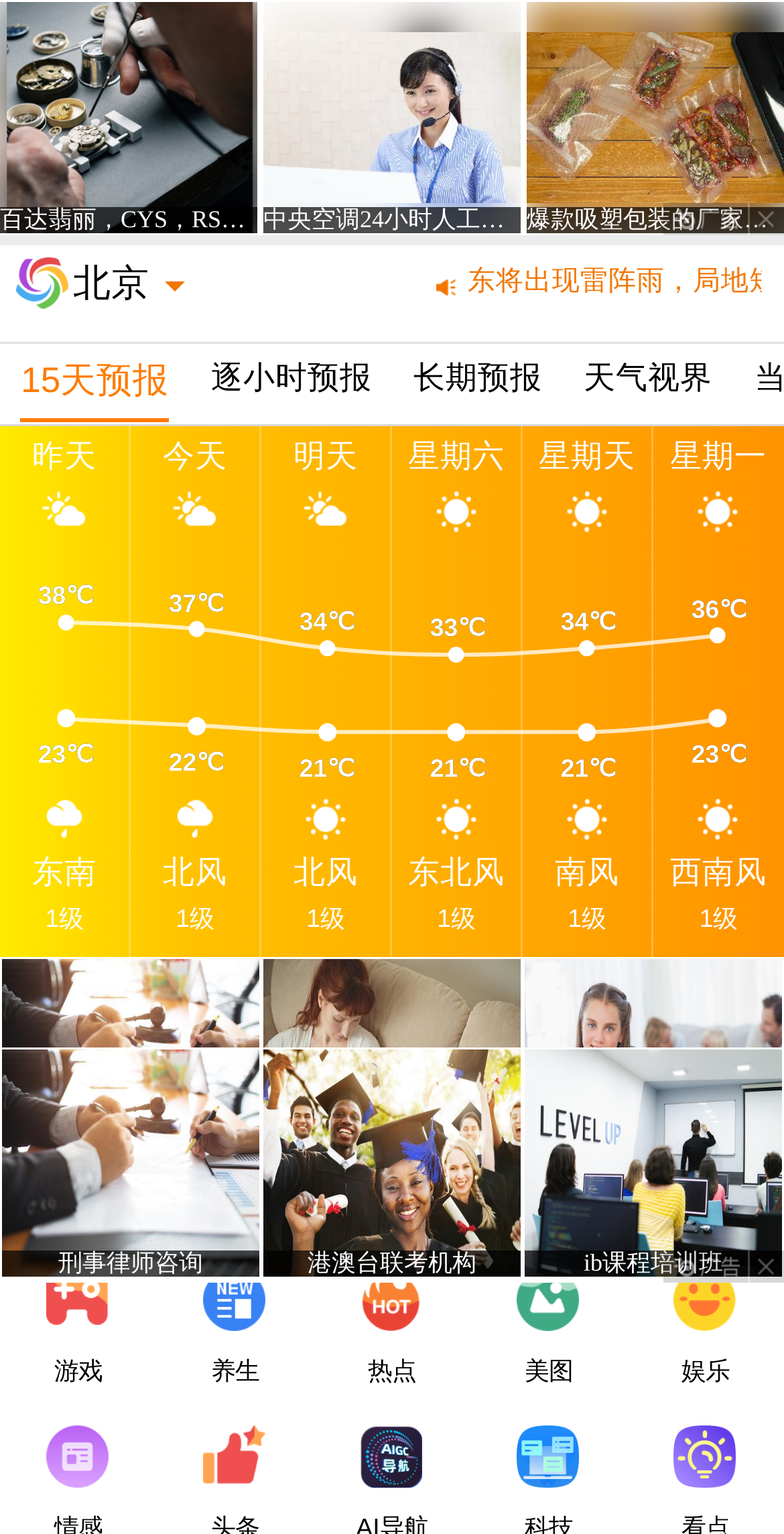Given the description of a UI element: "value="SEARCH"", identify the bounding box coordinates of the matching element in the webpage screenshot.

None